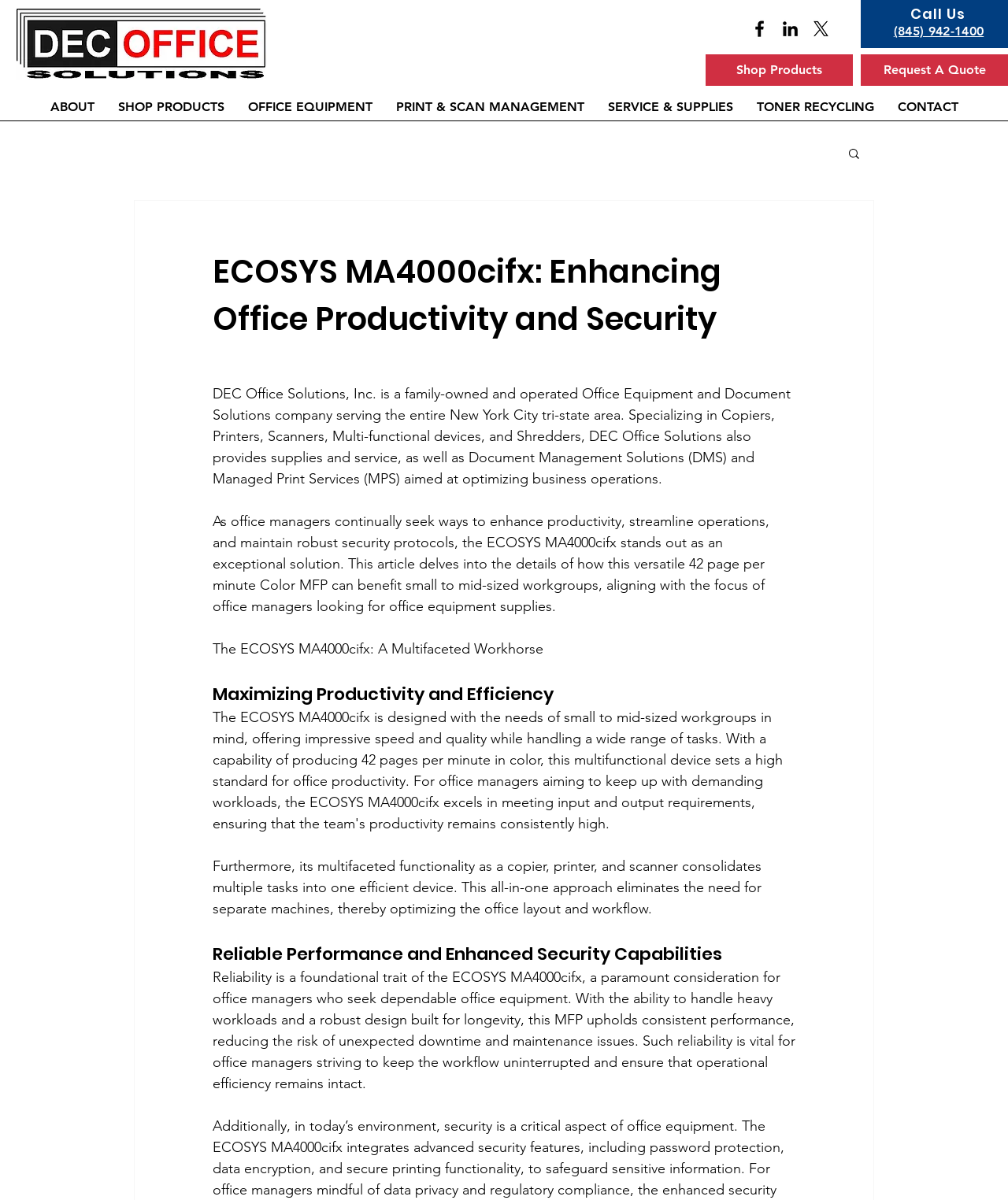Identify the bounding box coordinates of the area that should be clicked in order to complete the given instruction: "Search the site". The bounding box coordinates should be four float numbers between 0 and 1, i.e., [left, top, right, bottom].

[0.84, 0.122, 0.855, 0.136]